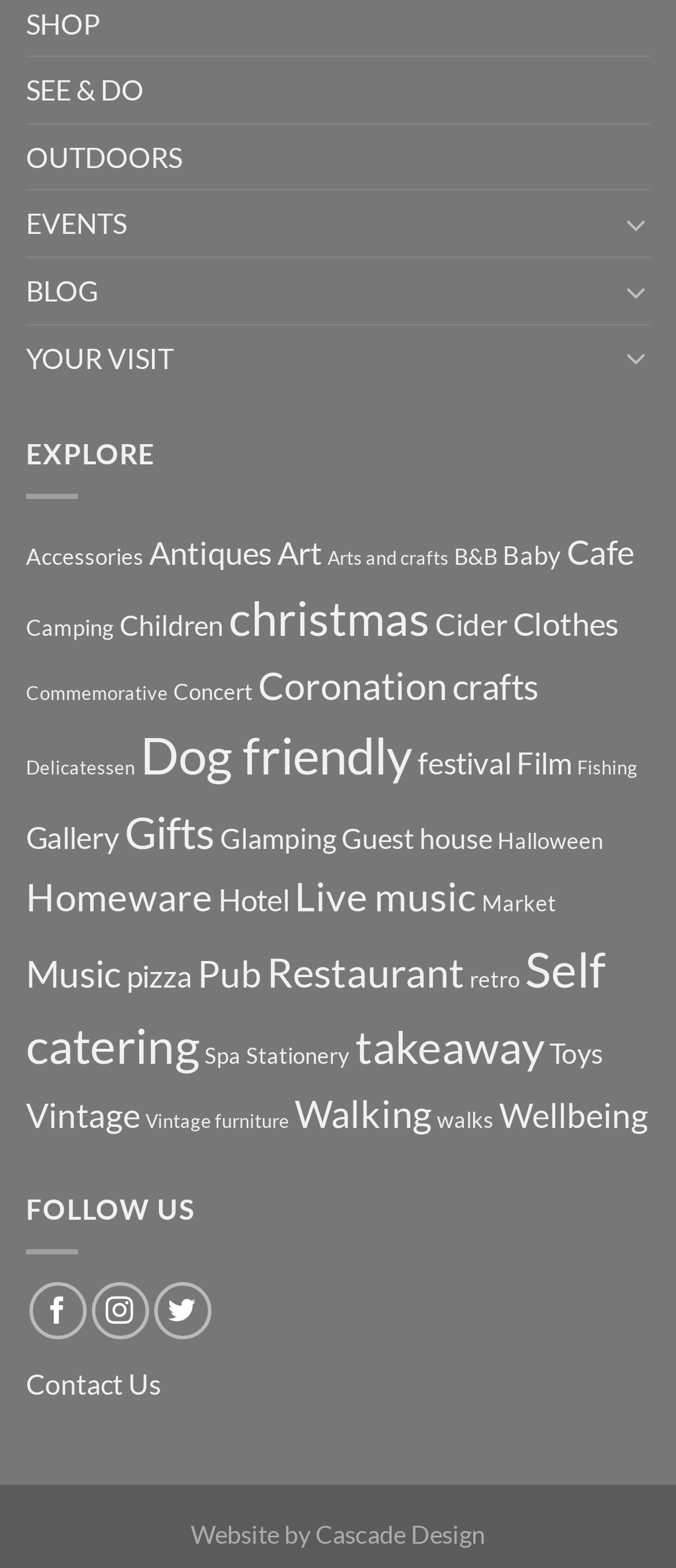What is the category with the most items?
Look at the webpage screenshot and answer the question with a detailed explanation.

The link 'Self catering' has a description of '(24 items)' which indicates that it has the most items among all categories.